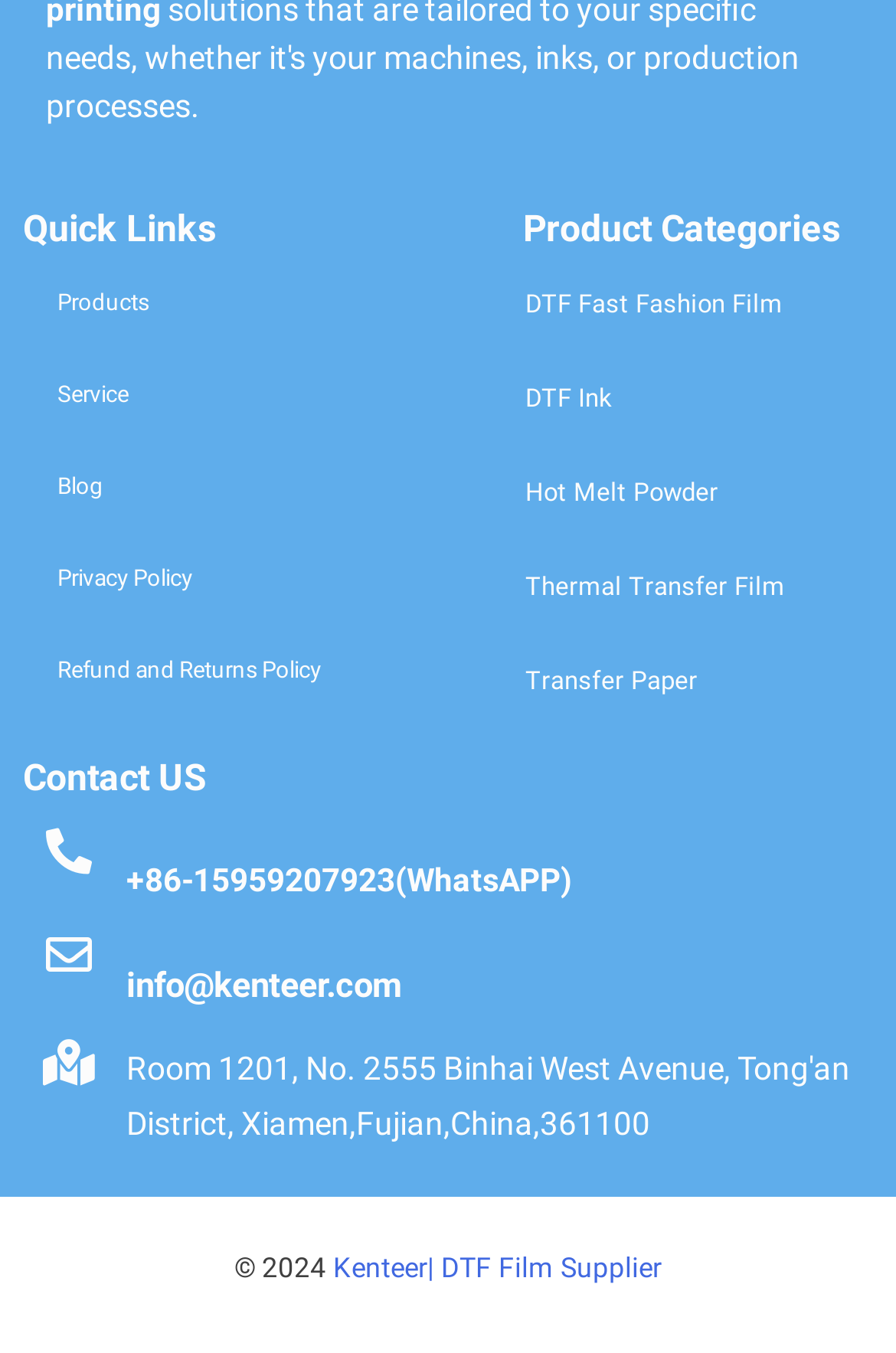Use the details in the image to answer the question thoroughly: 
How many links are under Quick Links?

I counted the number of links under the 'Quick Links' section, which are 'Products', 'Service', 'Blog', 'Privacy Policy', 'Refund and Returns Policy'. There are 6 links in total.